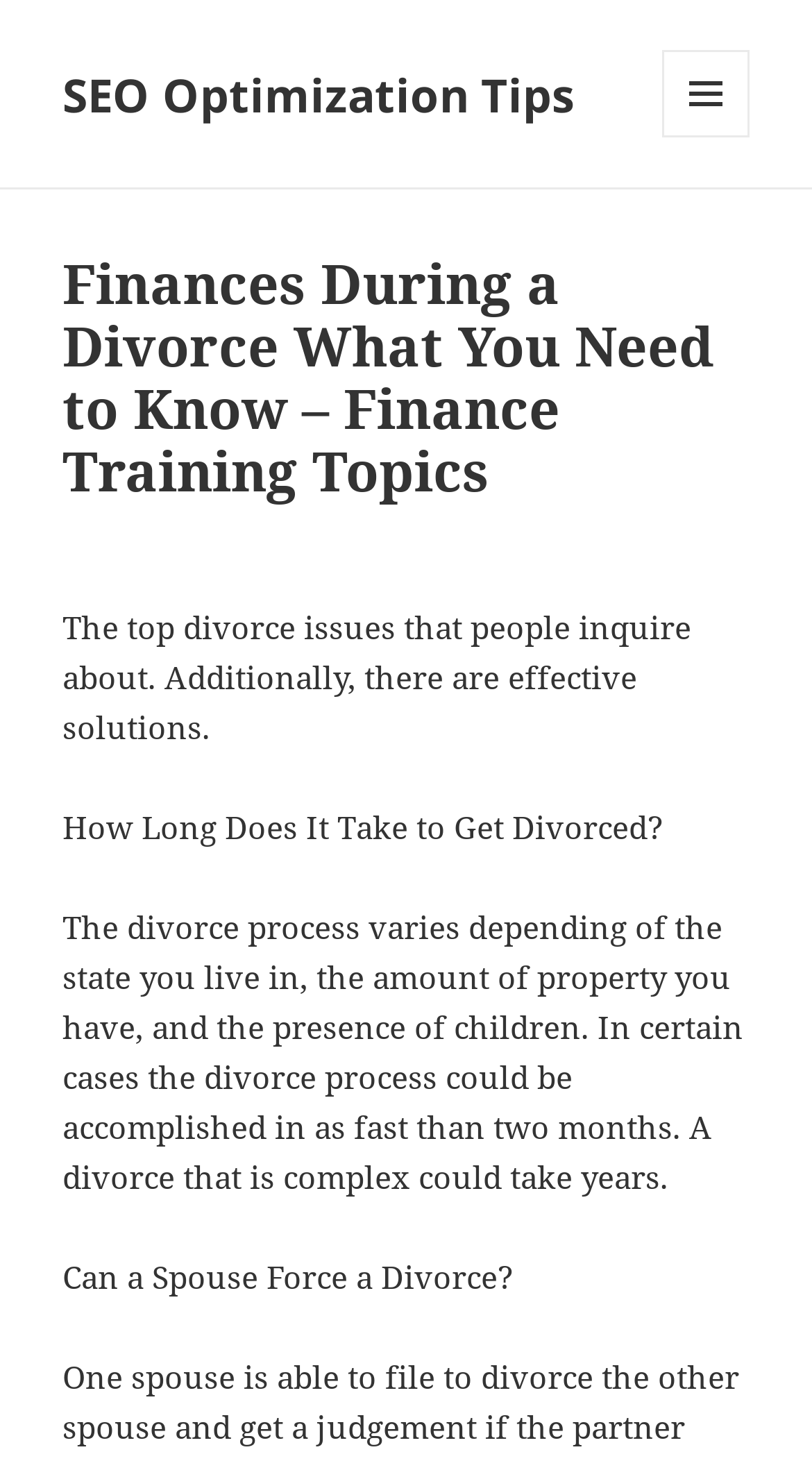Use a single word or phrase to answer the question:
Can a divorce be accomplished in as little as two months?

Yes